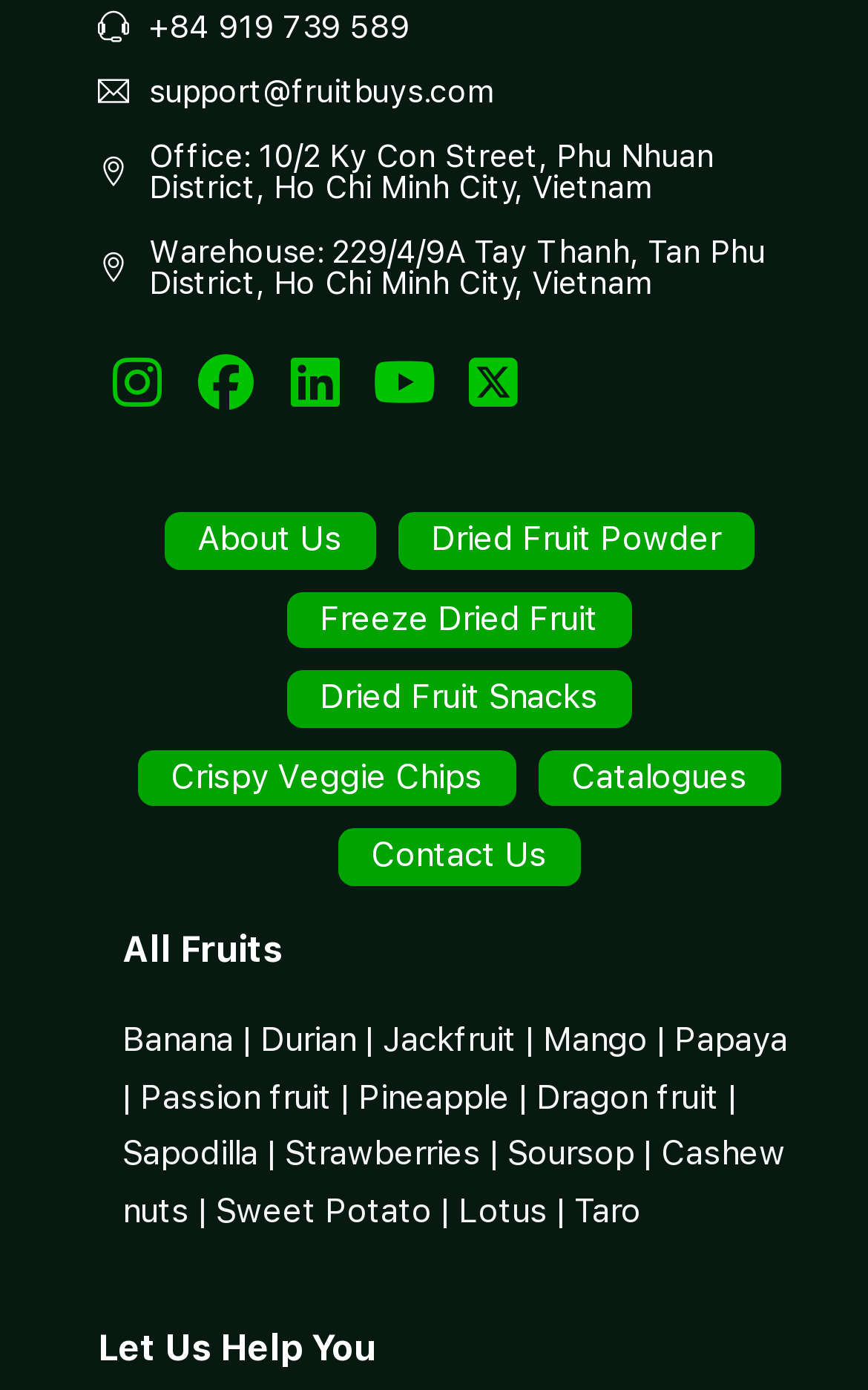Based on the element description: "Cashew nuts", identify the bounding box coordinates for this UI element. The coordinates must be four float numbers between 0 and 1, listed as [left, top, right, bottom].

[0.141, 0.816, 0.905, 0.885]